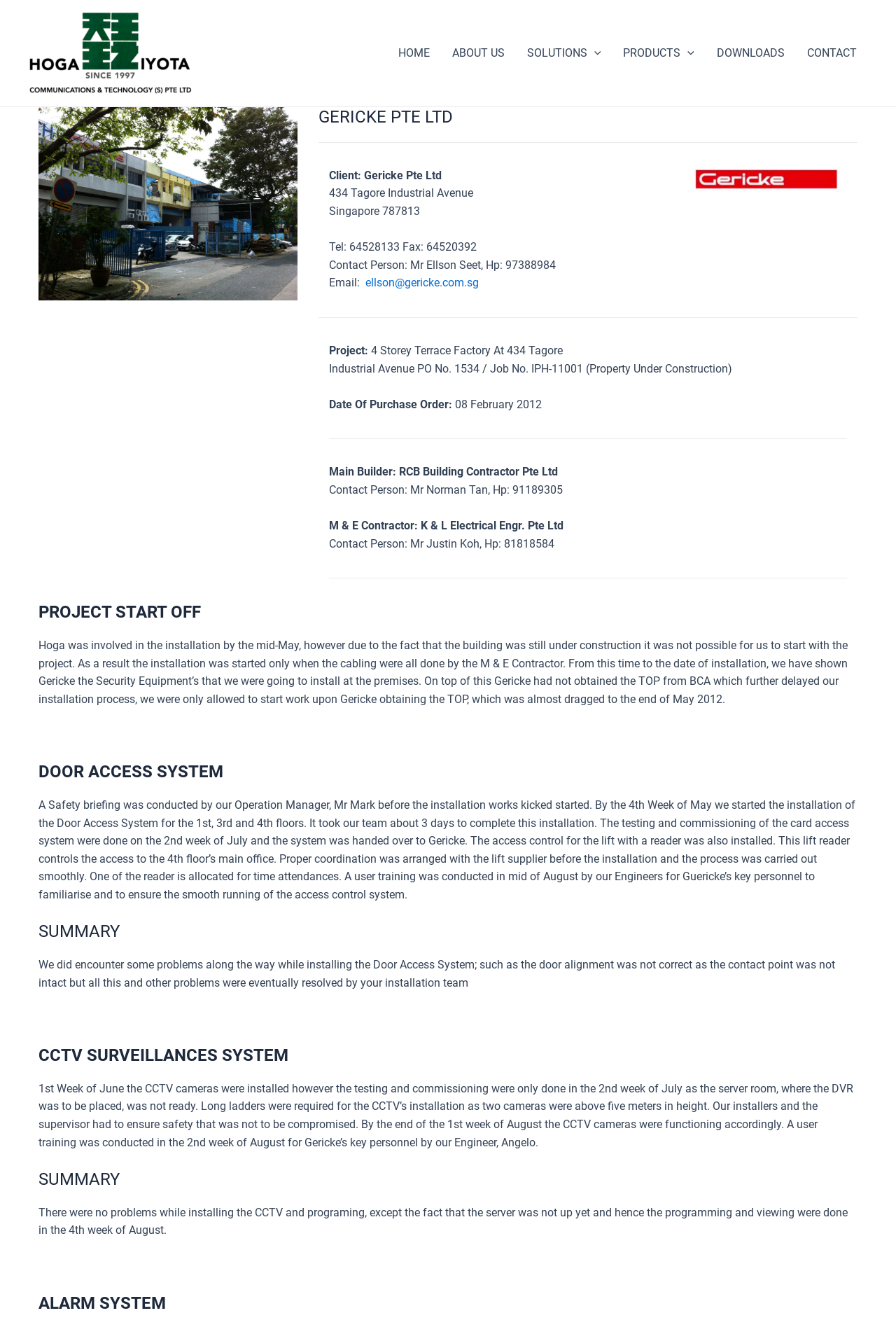What is the main builder of the project?
Kindly give a detailed and elaborate answer to the question.

The main builder of the project is obtained from the static text element with the text 'Main Builder: RCB Building Contractor Pte Ltd' which is located in the project details section.